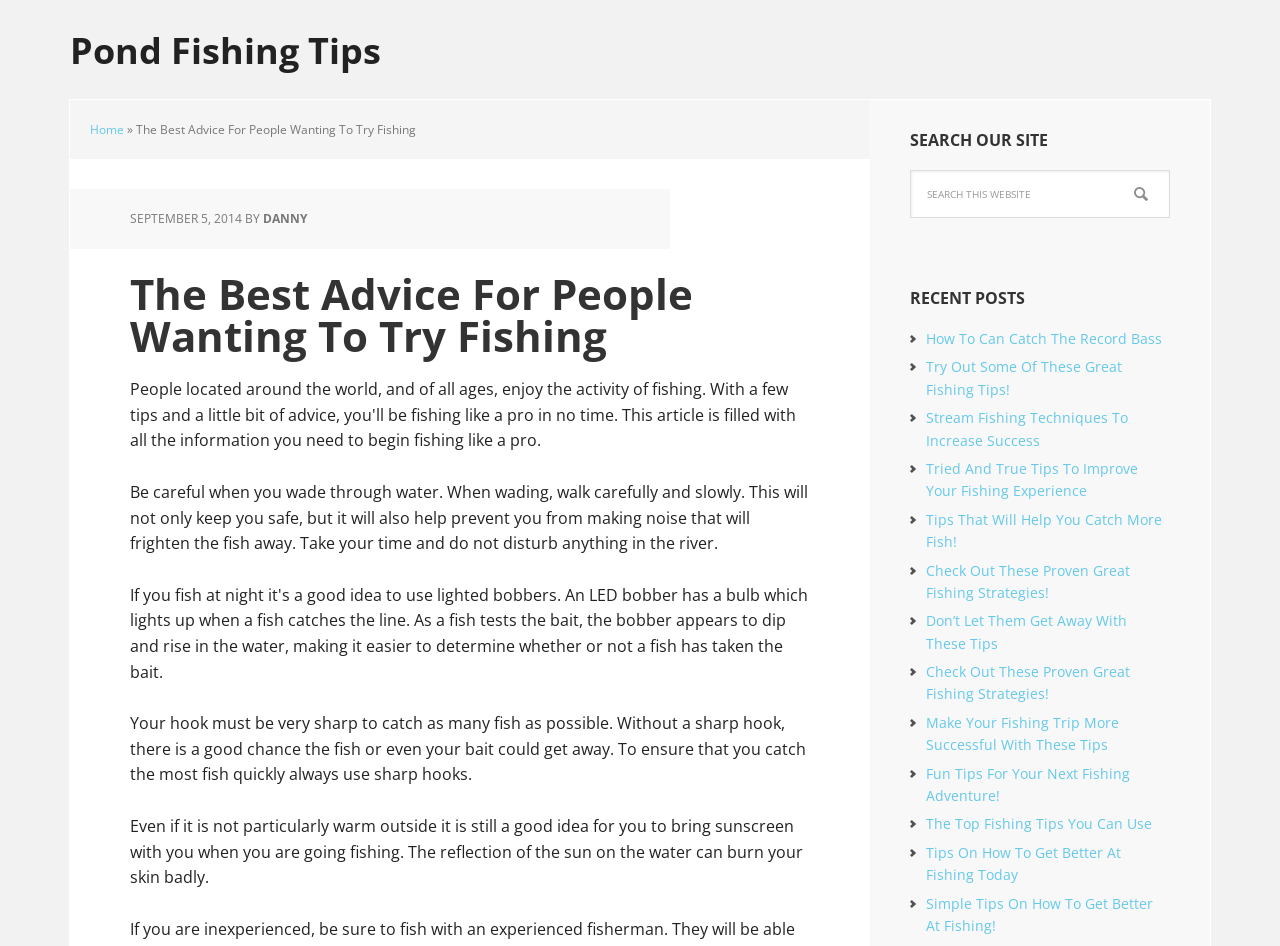Determine the bounding box coordinates of the clickable region to carry out the instruction: "Click on the 'DANNY' link".

[0.205, 0.222, 0.24, 0.24]